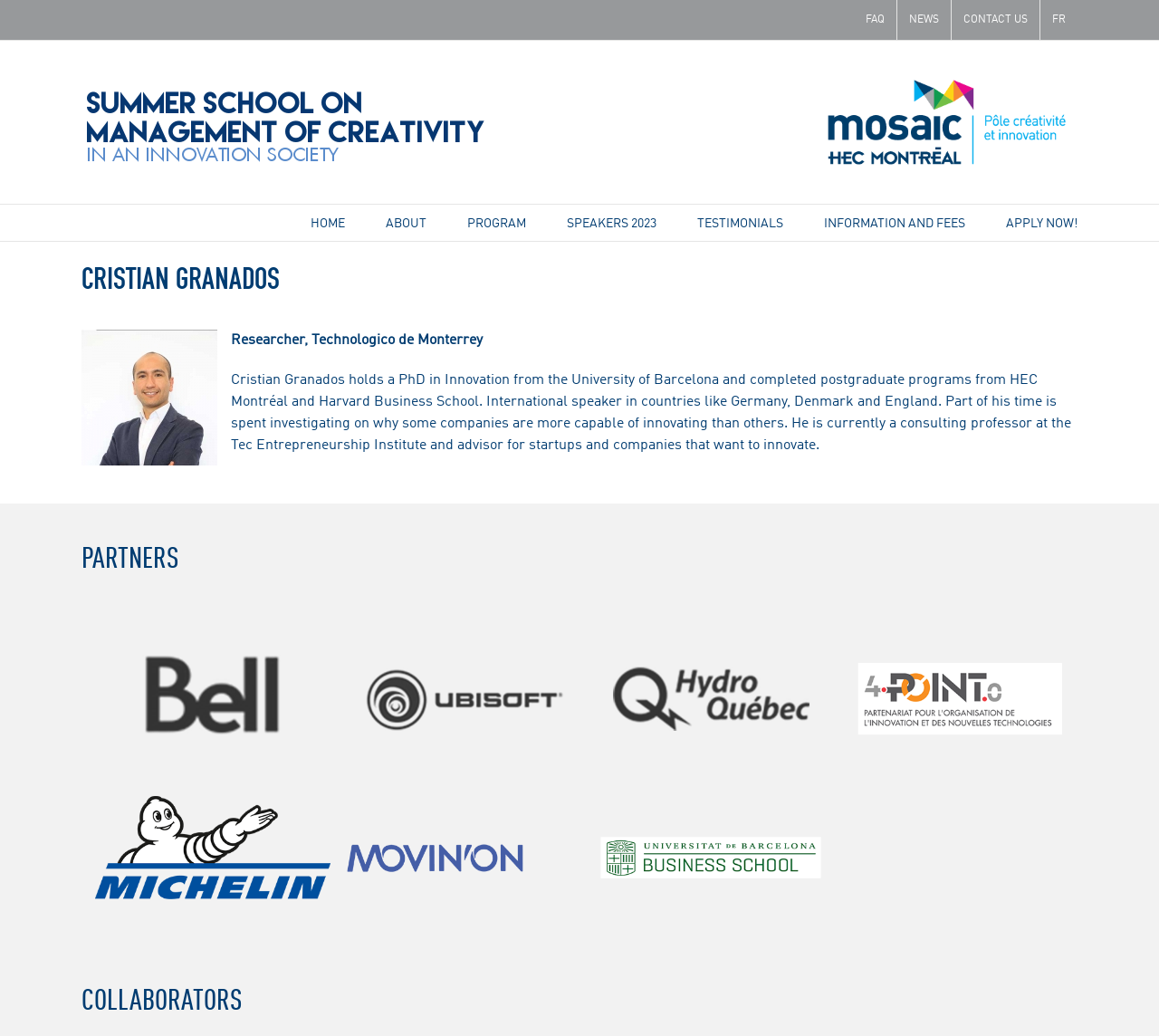How many partners are listed on the webpage?
Please use the image to deliver a detailed and complete answer.

There are four description lists under the 'PARTNERS' heading, each representing a partner.